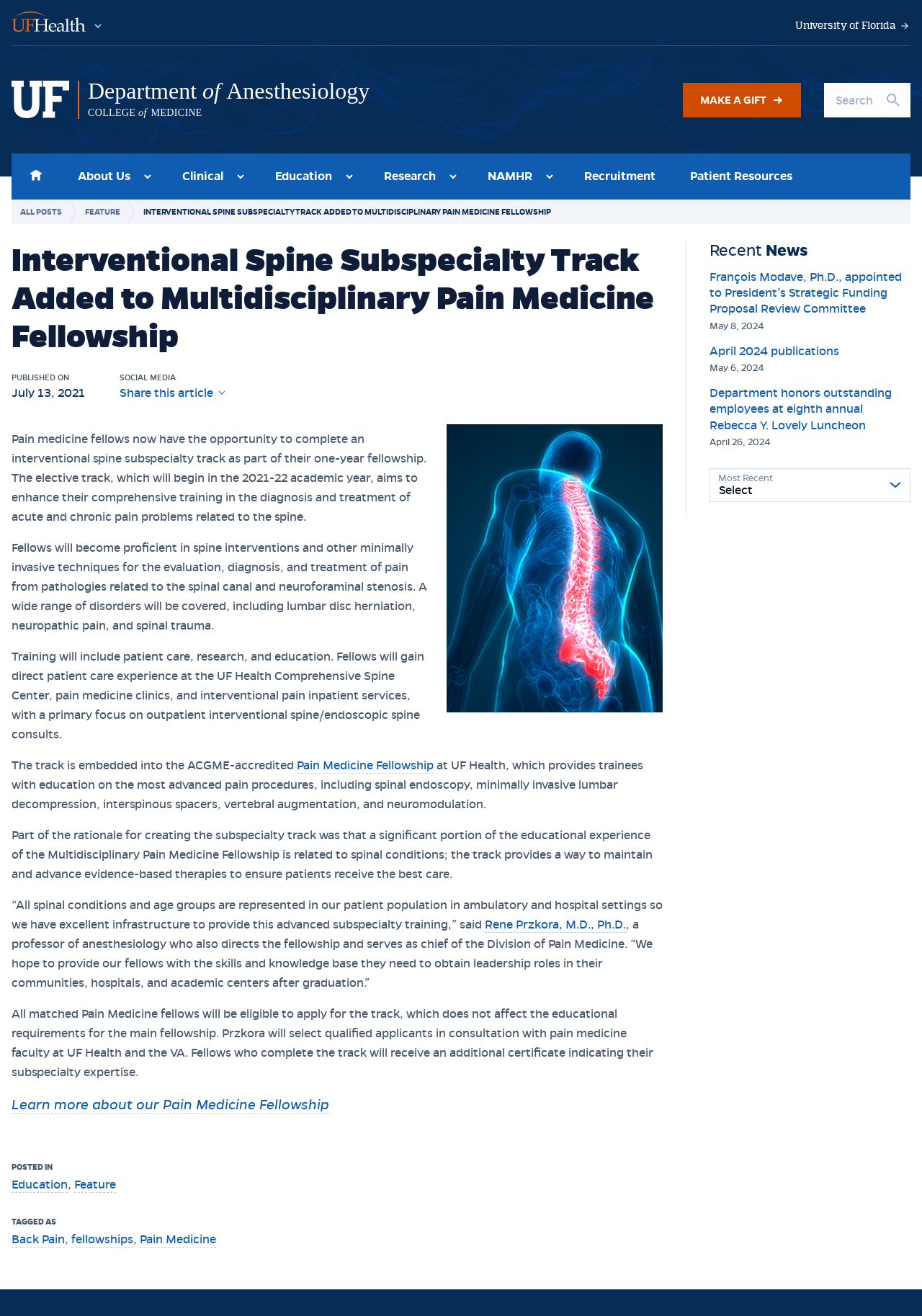How many links are there in the 'Recent News' section?
Look at the image and answer the question using a single word or phrase.

3